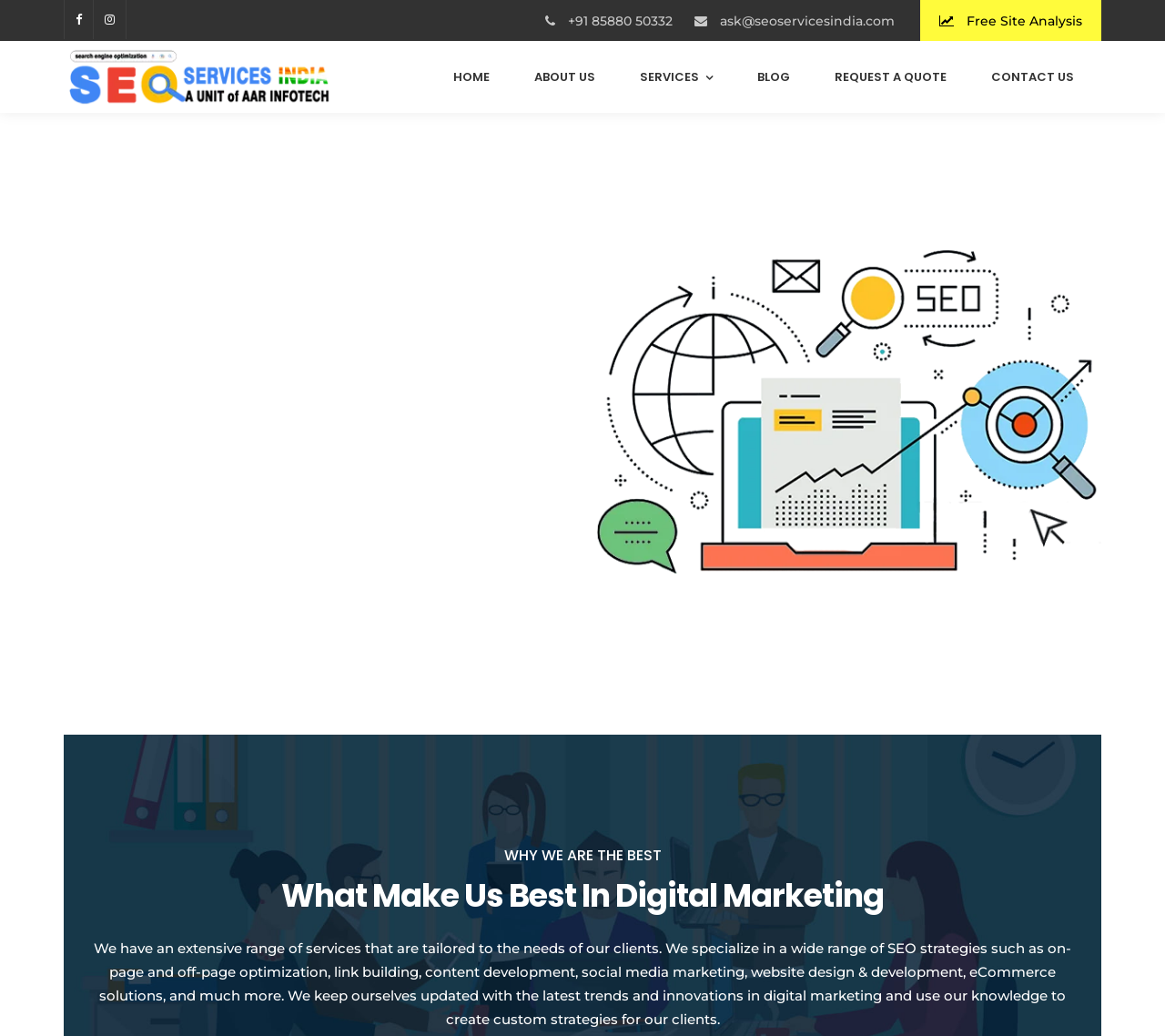Answer in one word or a short phrase: 
What is the company's email address?

ask@seoservicesindia.com